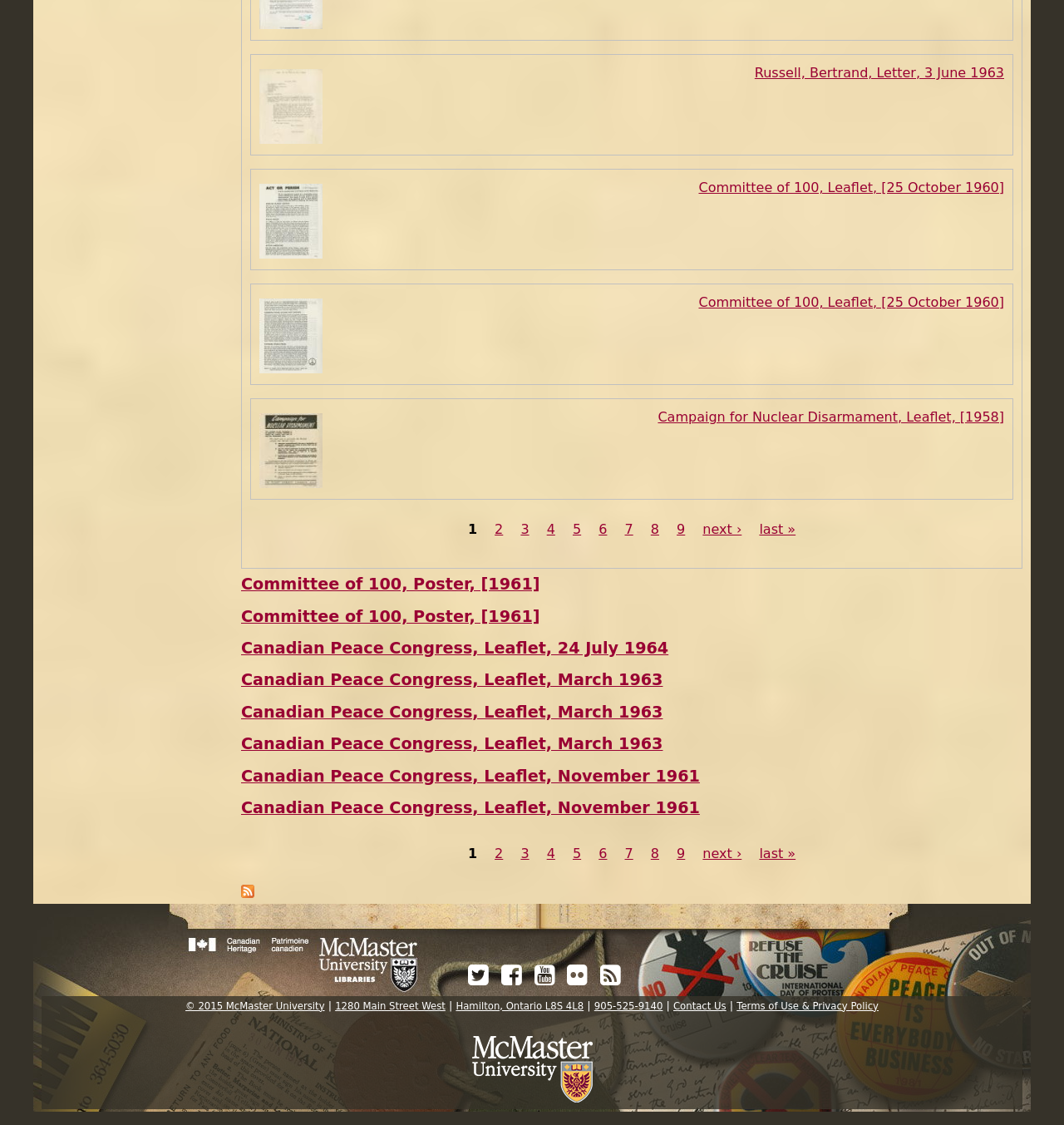Please determine the bounding box coordinates of the element to click in order to execute the following instruction: "Click the link 'Contact Us'". The coordinates should be four float numbers between 0 and 1, specified as [left, top, right, bottom].

[0.633, 0.889, 0.683, 0.899]